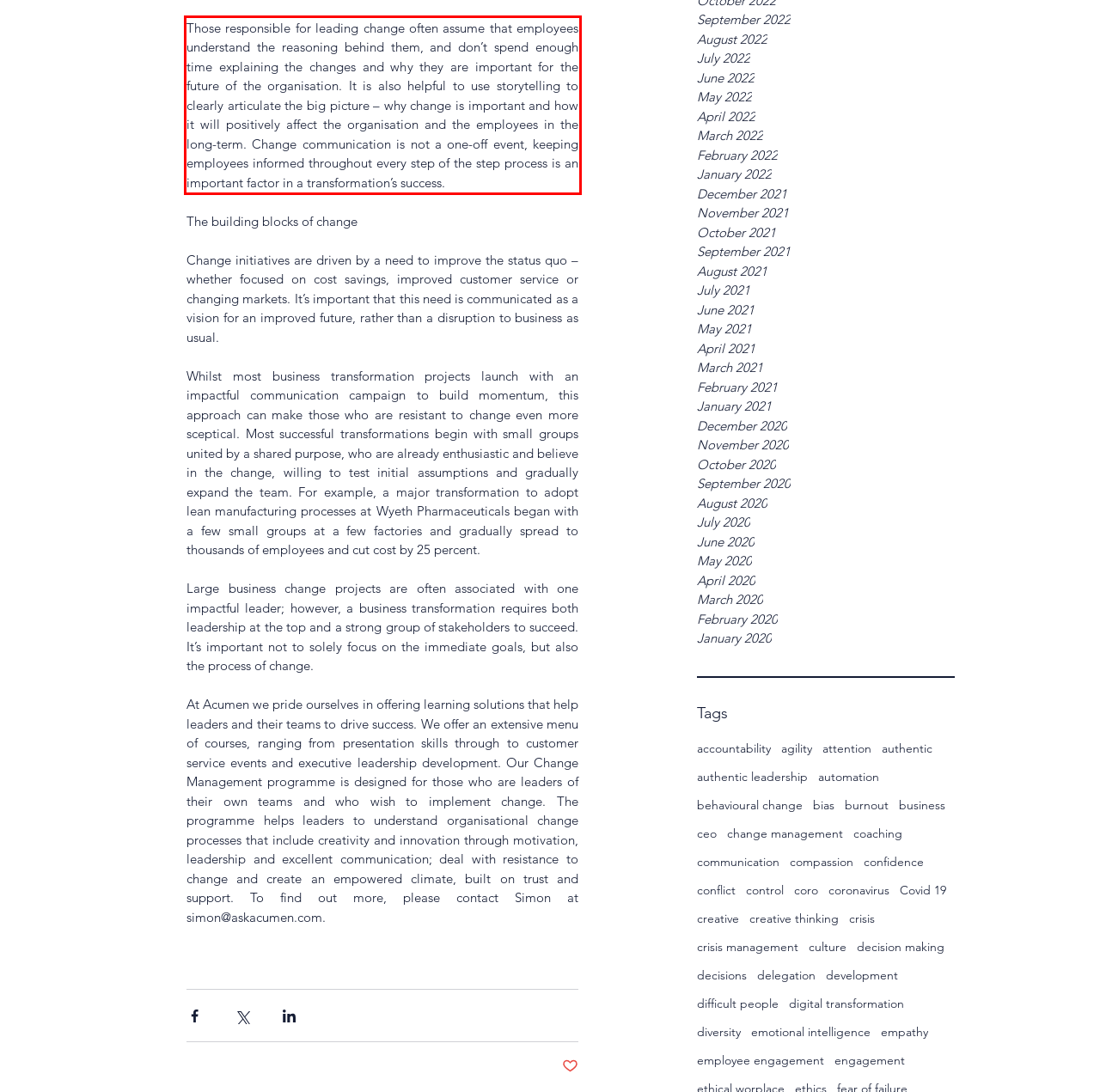You have a webpage screenshot with a red rectangle surrounding a UI element. Extract the text content from within this red bounding box.

Those responsible for leading change often assume that employees understand the reasoning behind them, and don’t spend enough time explaining the changes and why they are important for the future of the organisation. It is also helpful to use storytelling to clearly articulate the big picture – why change is important and how it will positively affect the organisation and the employees in the long-term. Change communication is not a one-off event, keeping employees informed throughout every step of the step process is an important factor in a transformation’s success.